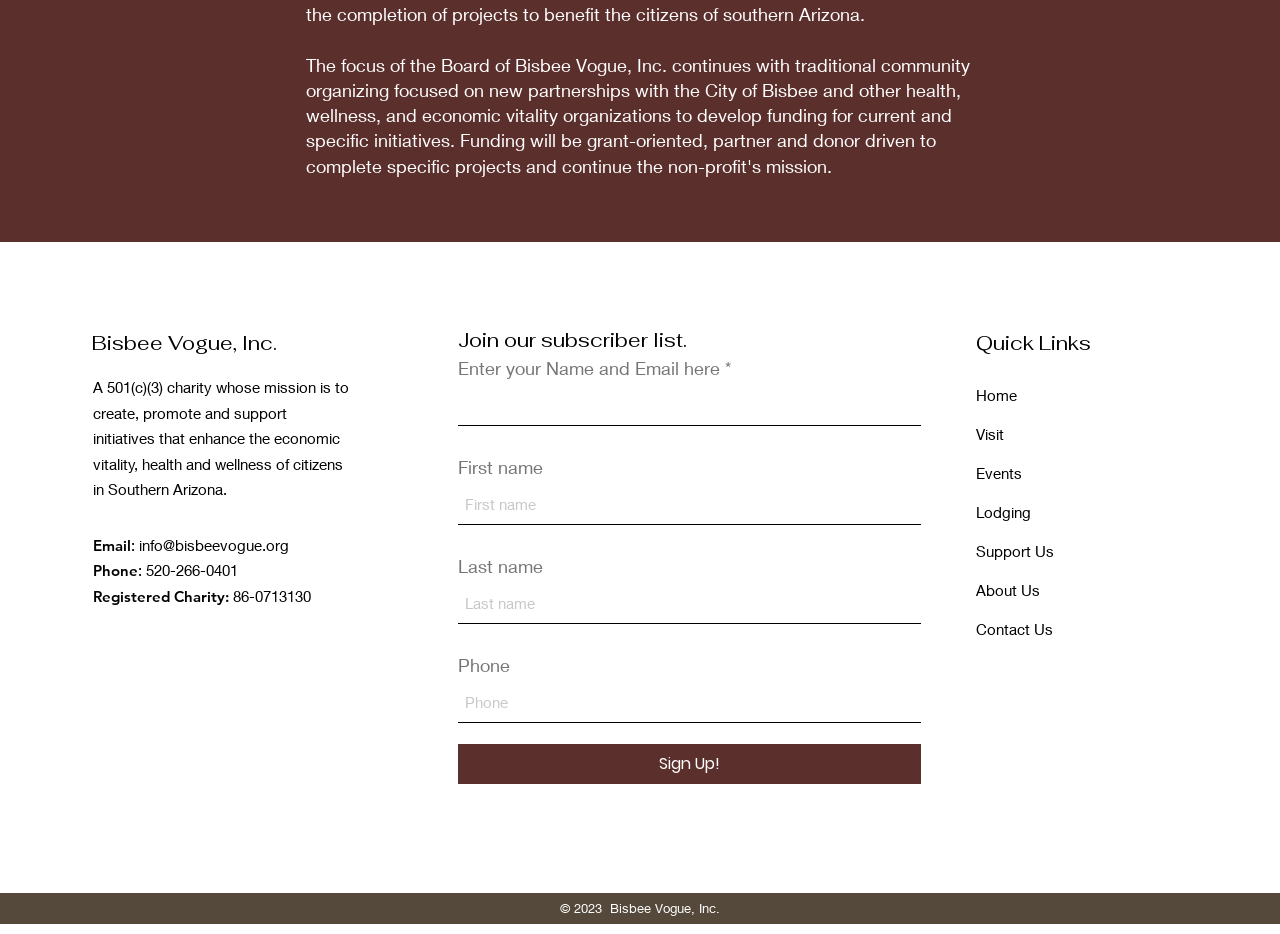Can you specify the bounding box coordinates of the area that needs to be clicked to fulfill the following instruction: "Select redirect to URL"?

None